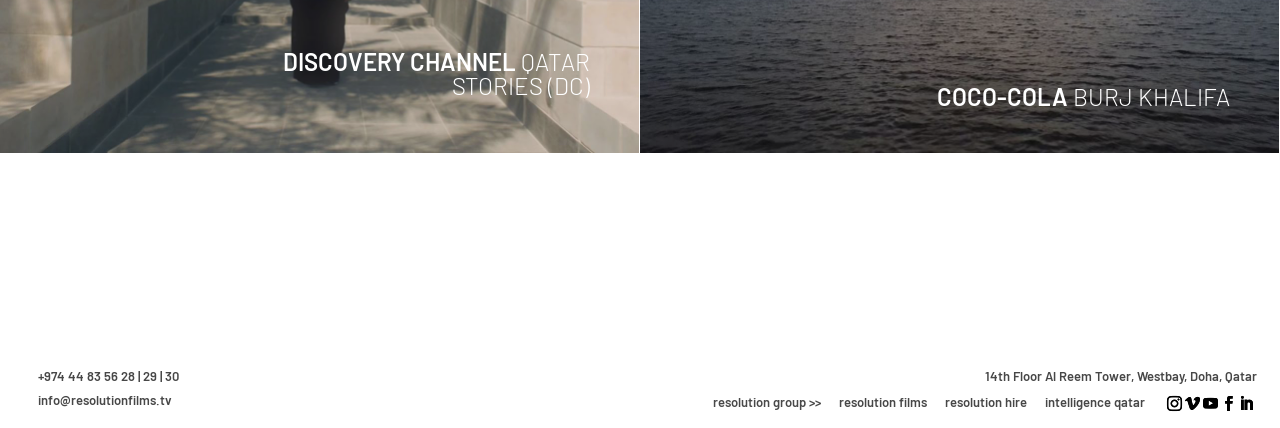Using the information in the image, could you please answer the following question in detail:
What is the type of structure mentioned on the webpage?

The type of structure mentioned on the webpage is Burj Khalifa, which is a famous skyscraper in Dubai, mentioned in the StaticText element with the text 'BURJ KHALIFA'.